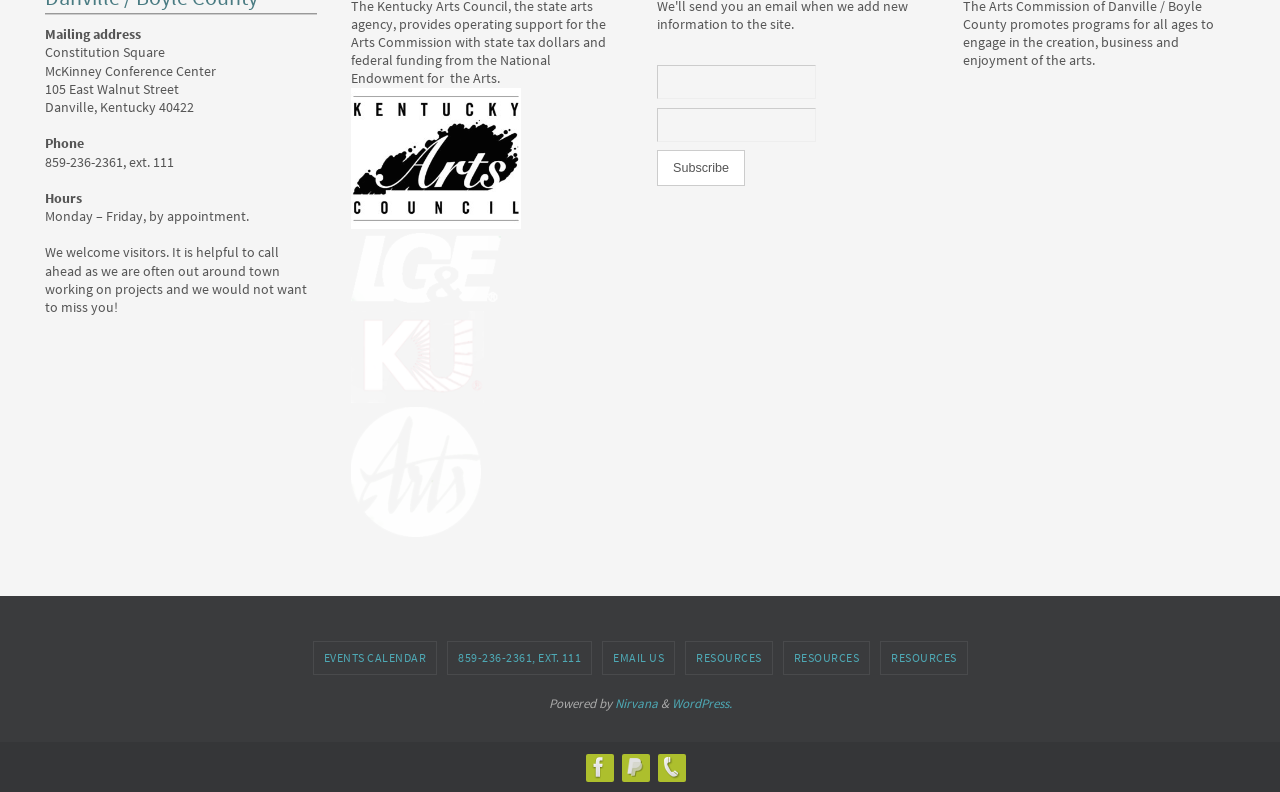Locate the bounding box coordinates of the element that should be clicked to fulfill the instruction: "Enter email address".

[0.513, 0.082, 0.638, 0.125]